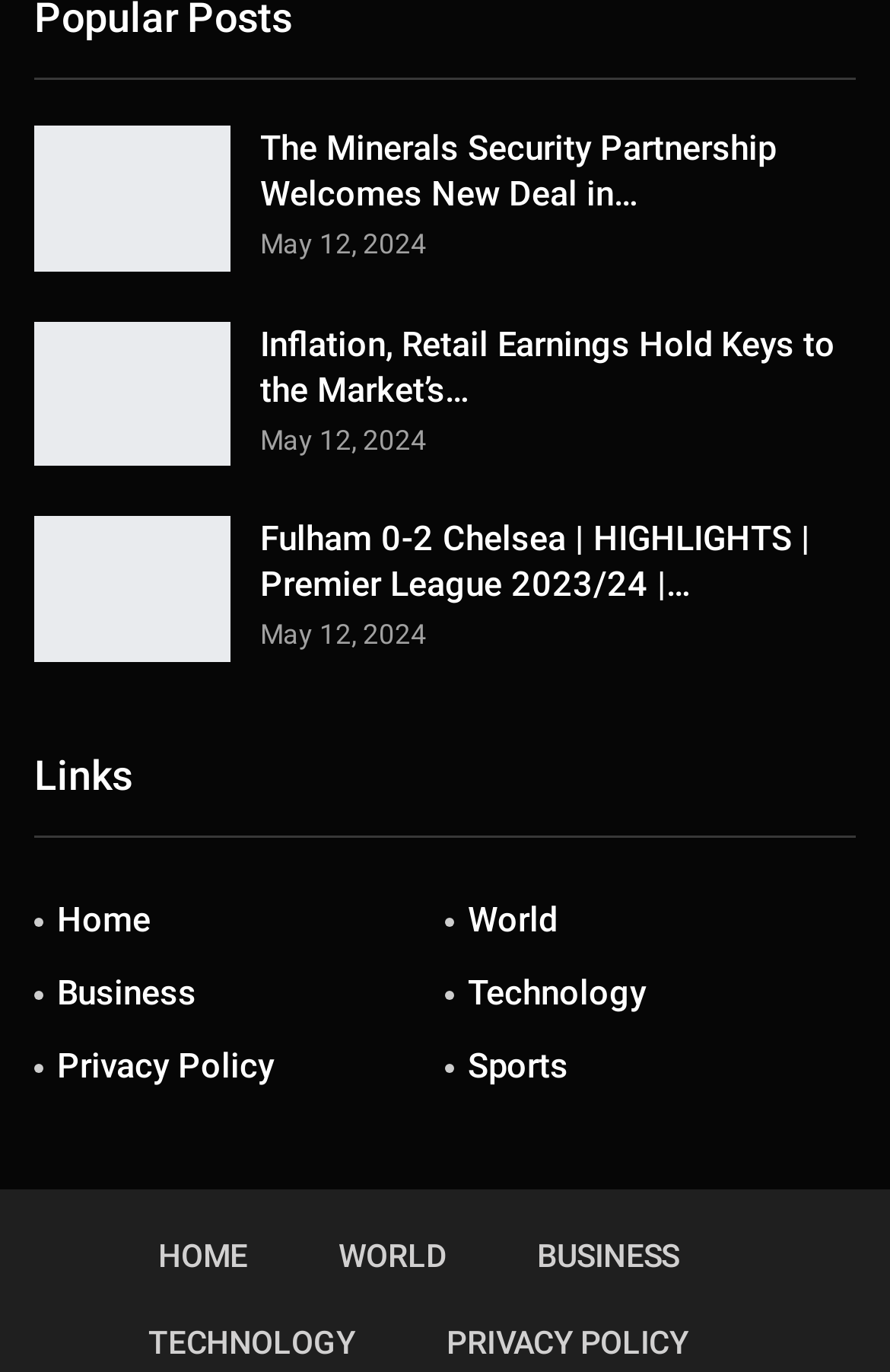Use a single word or phrase to respond to the question:
What is the first category in the footer?

Home